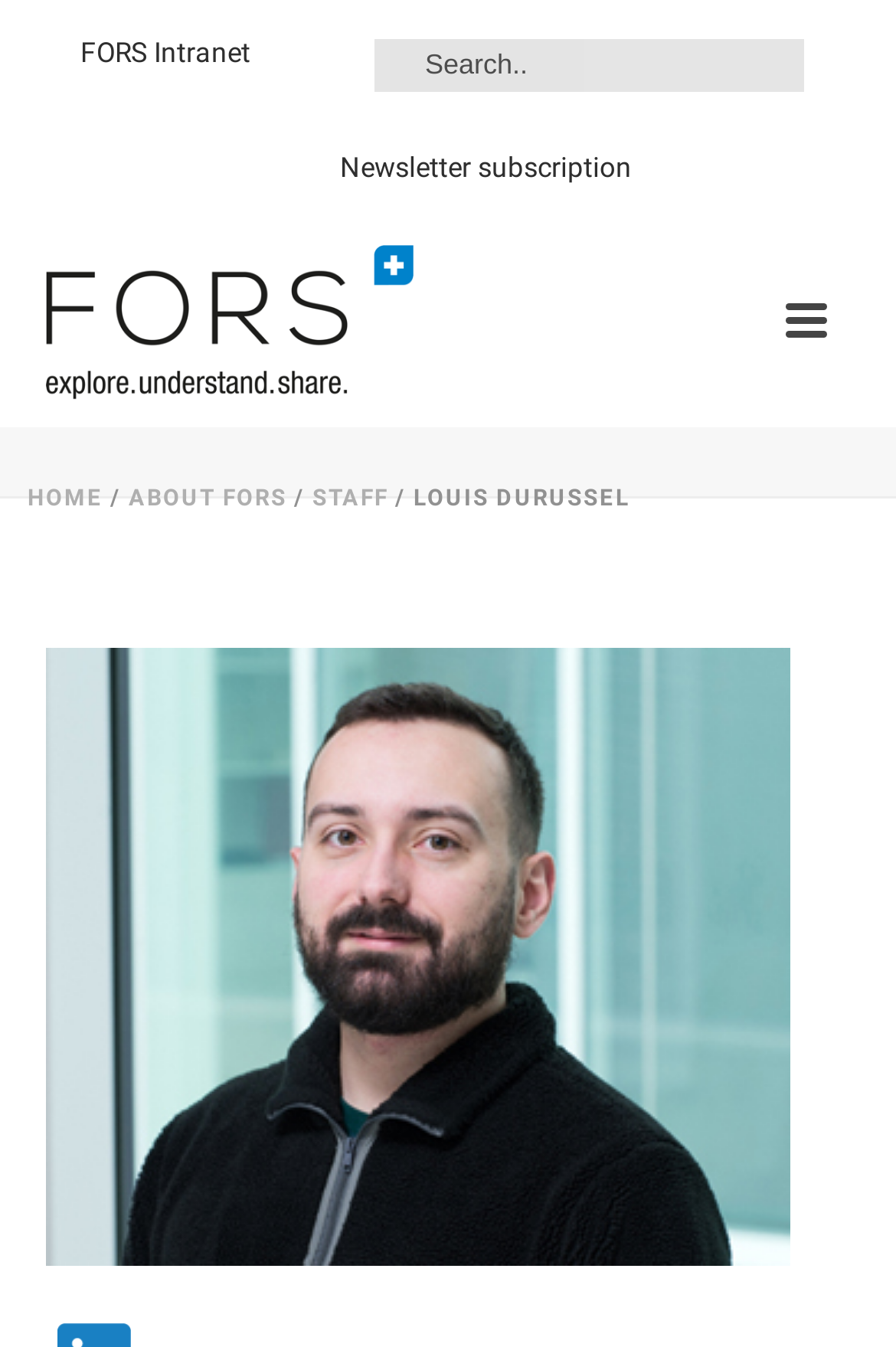How many links are there in the navigation menu?
Please provide a single word or phrase in response based on the screenshot.

4